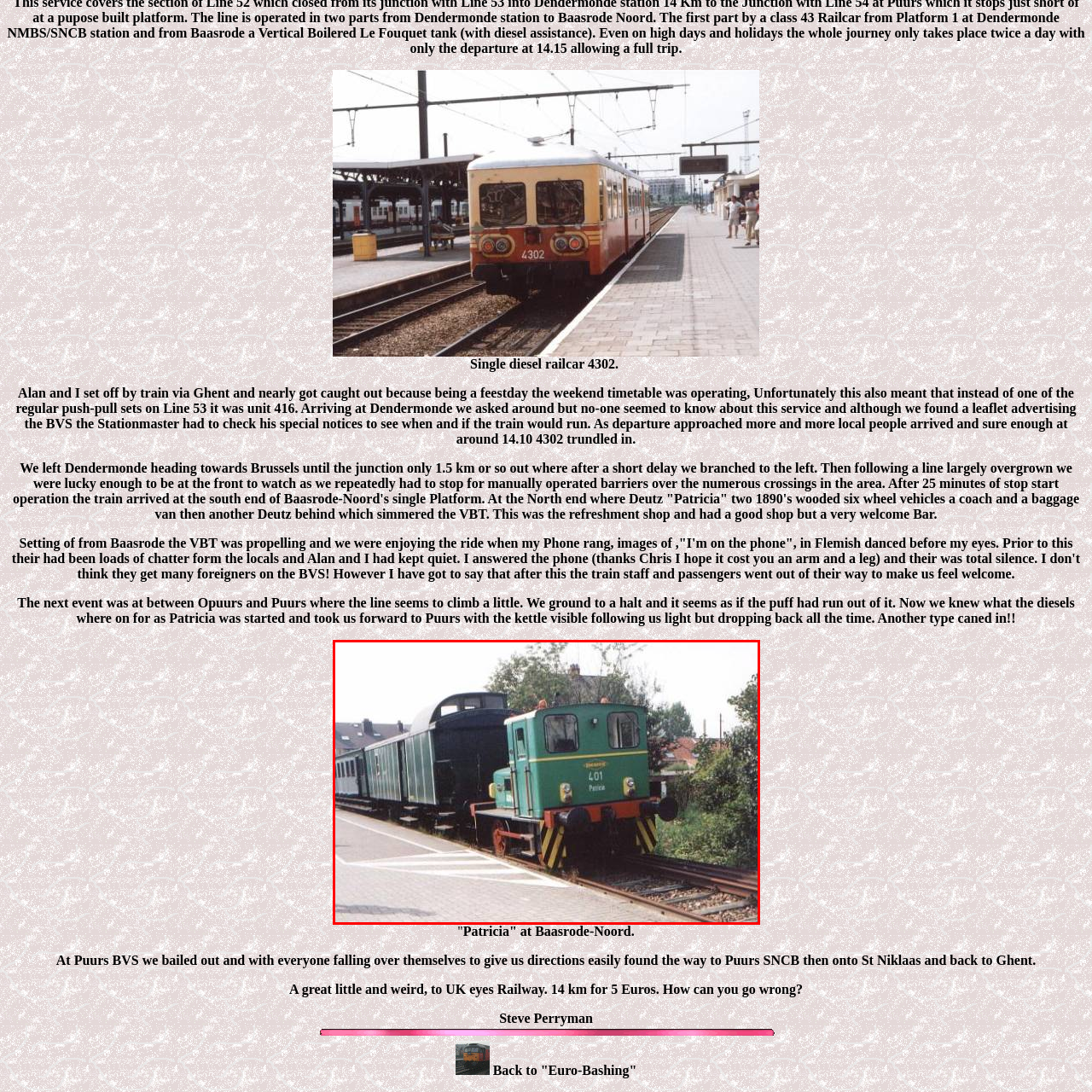Create a detailed narrative of the image inside the red-lined box.

The image features a green diesel locomotive, designated as "401 Patricia," parked at a railway station. The compact locomotive is coupled to a series of vintage passenger coaches, notably painted in a dark green hue. Its distinctive features include large, round windows and bright yellow and black safety stripes on the front, highlighting its operational role on the railway. 

Surrounding the train are lush trees and modest residential buildings in the background, contributing to the scene's quaint charm. This locomotive appears to be part of a heritage railway service, offering a nostalgic experience for travelers. The image evokes a sense of adventure, likely capturing a moment during a journey on a regional line, as represented in the accompanying narrative that describes the lively atmosphere and interactions with fellow passengers on a day out. The railway experience, characterized by unique scenery and the warmth of local connections, illustrates a delightful excursion along Belgian routes.